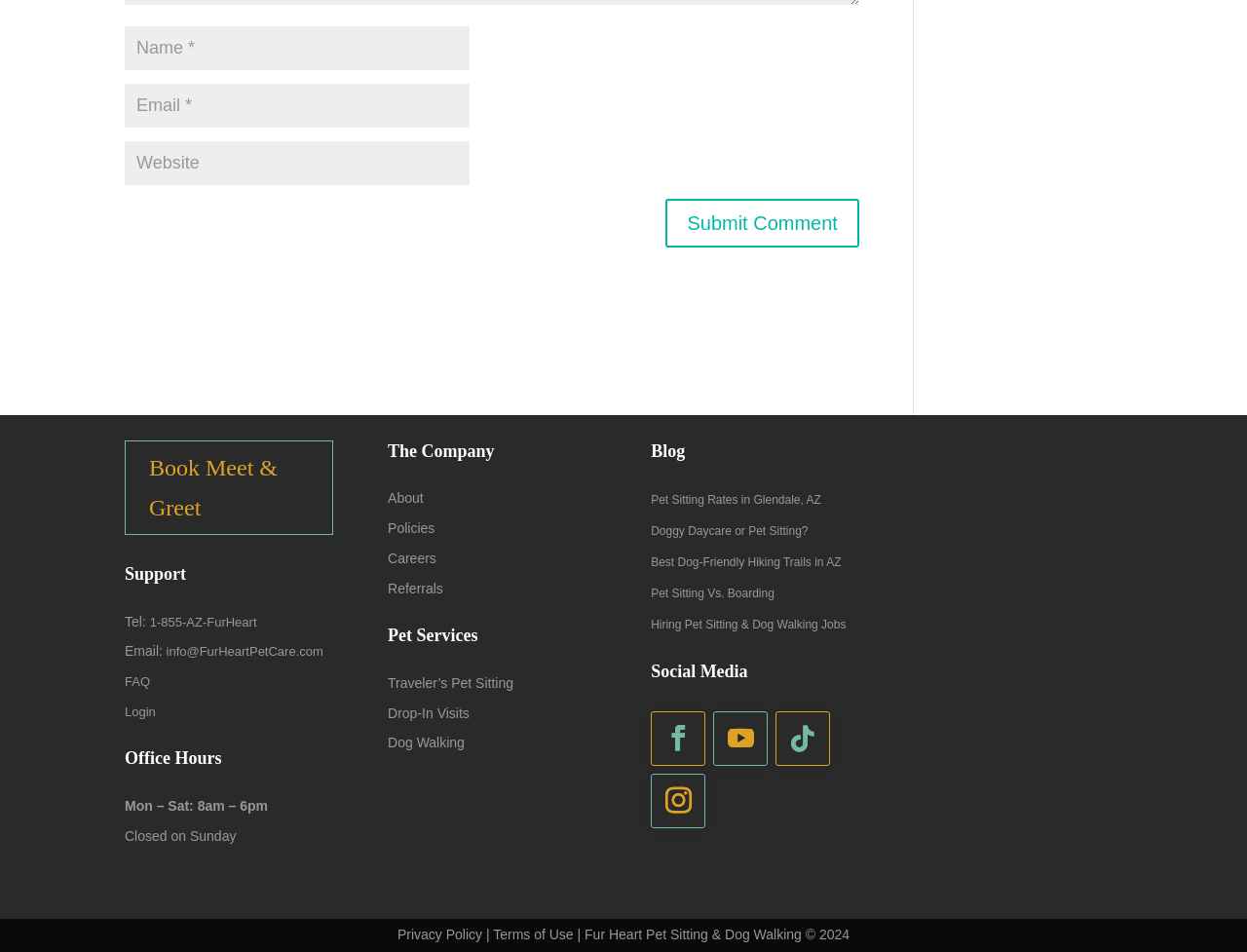What is the purpose of the textbox at the top?
Examine the image and give a concise answer in one word or a short phrase.

To enter name